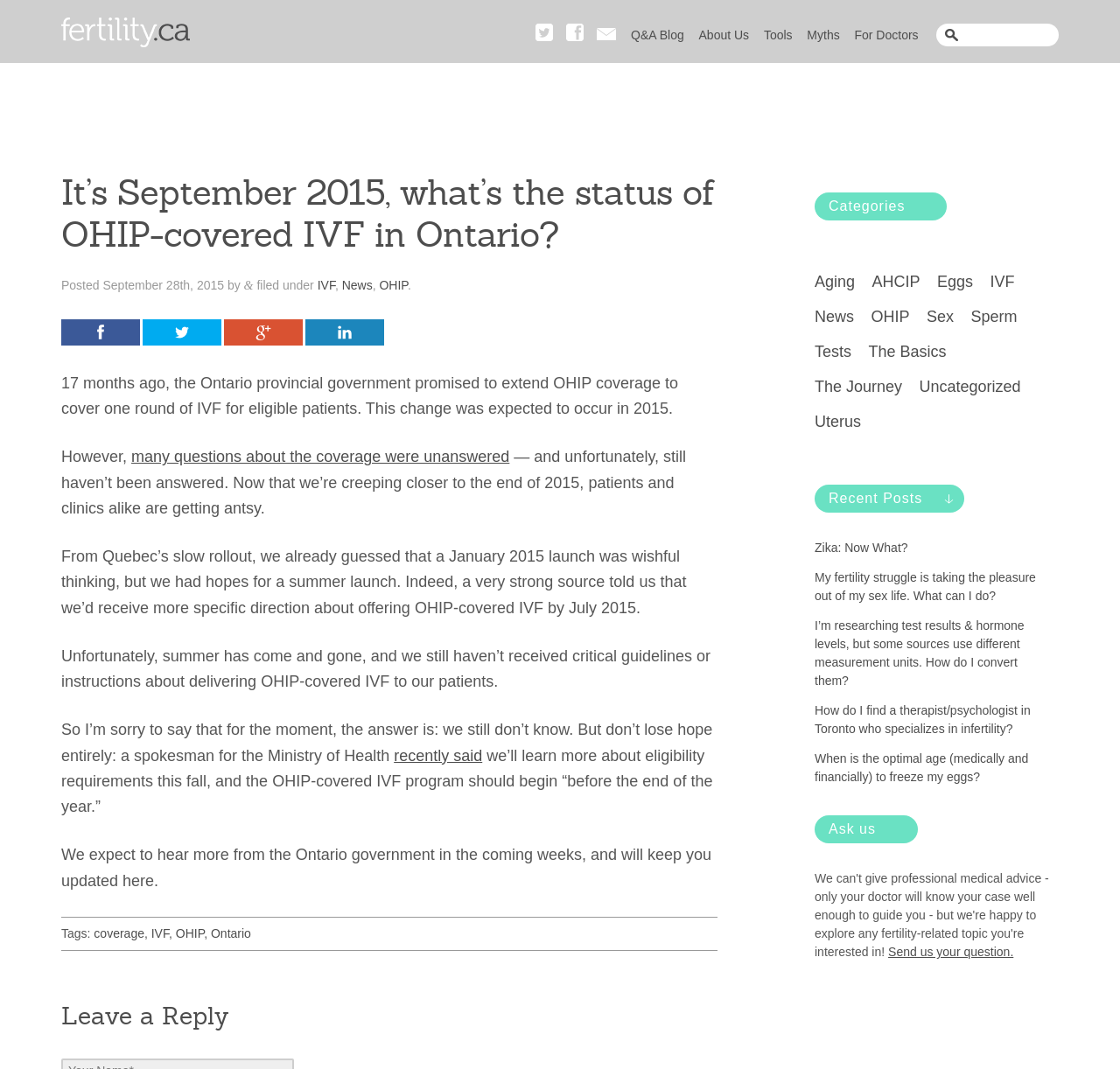What is the topic of the article?
Please look at the screenshot and answer using one word or phrase.

OHIP-covered IVF in Ontario